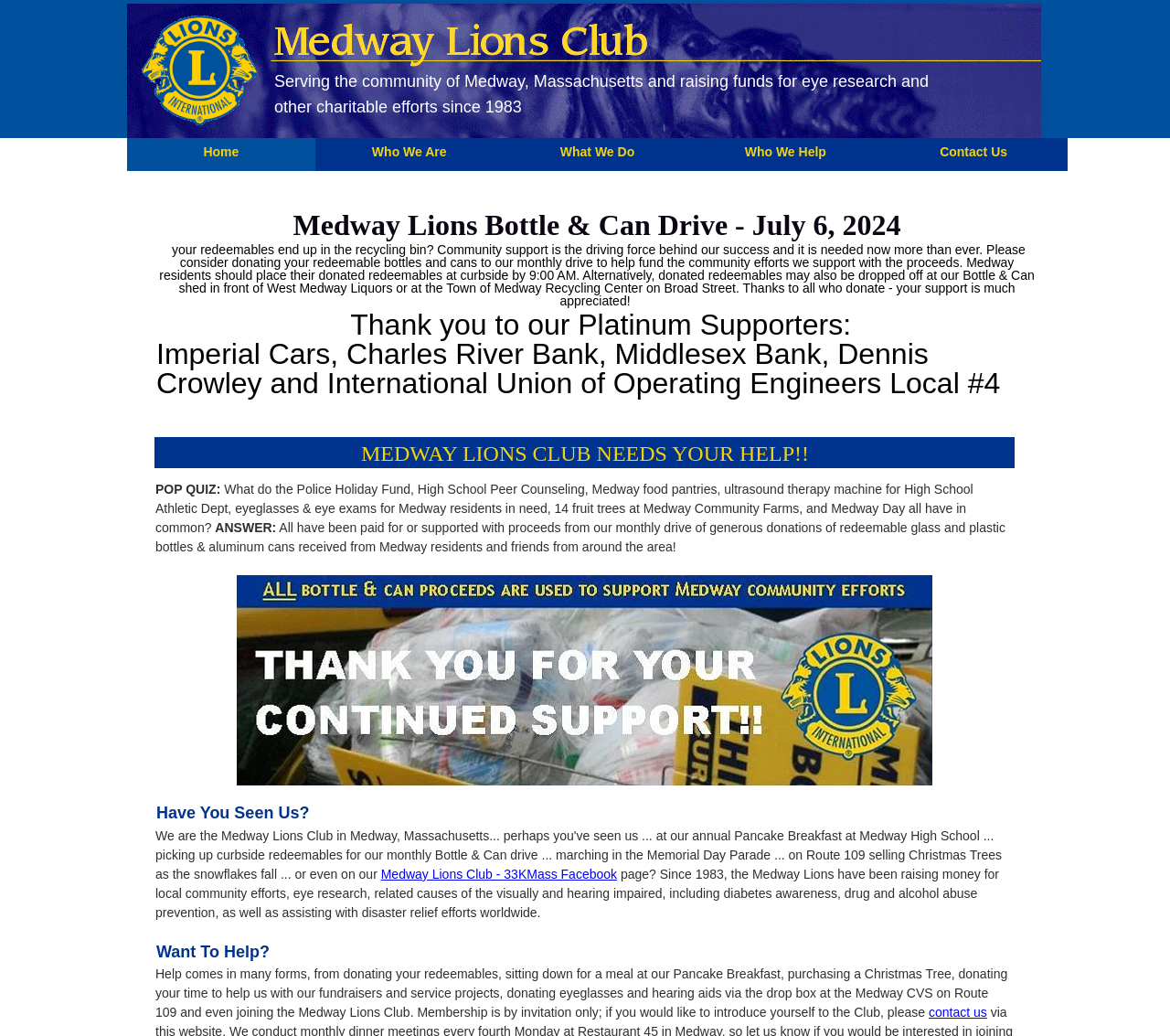Please specify the bounding box coordinates in the format (top-left x, top-left y, bottom-right x, bottom-right y), with values ranging from 0 to 1. Identify the bounding box for the UI component described as follows: Home

[0.109, 0.133, 0.269, 0.165]